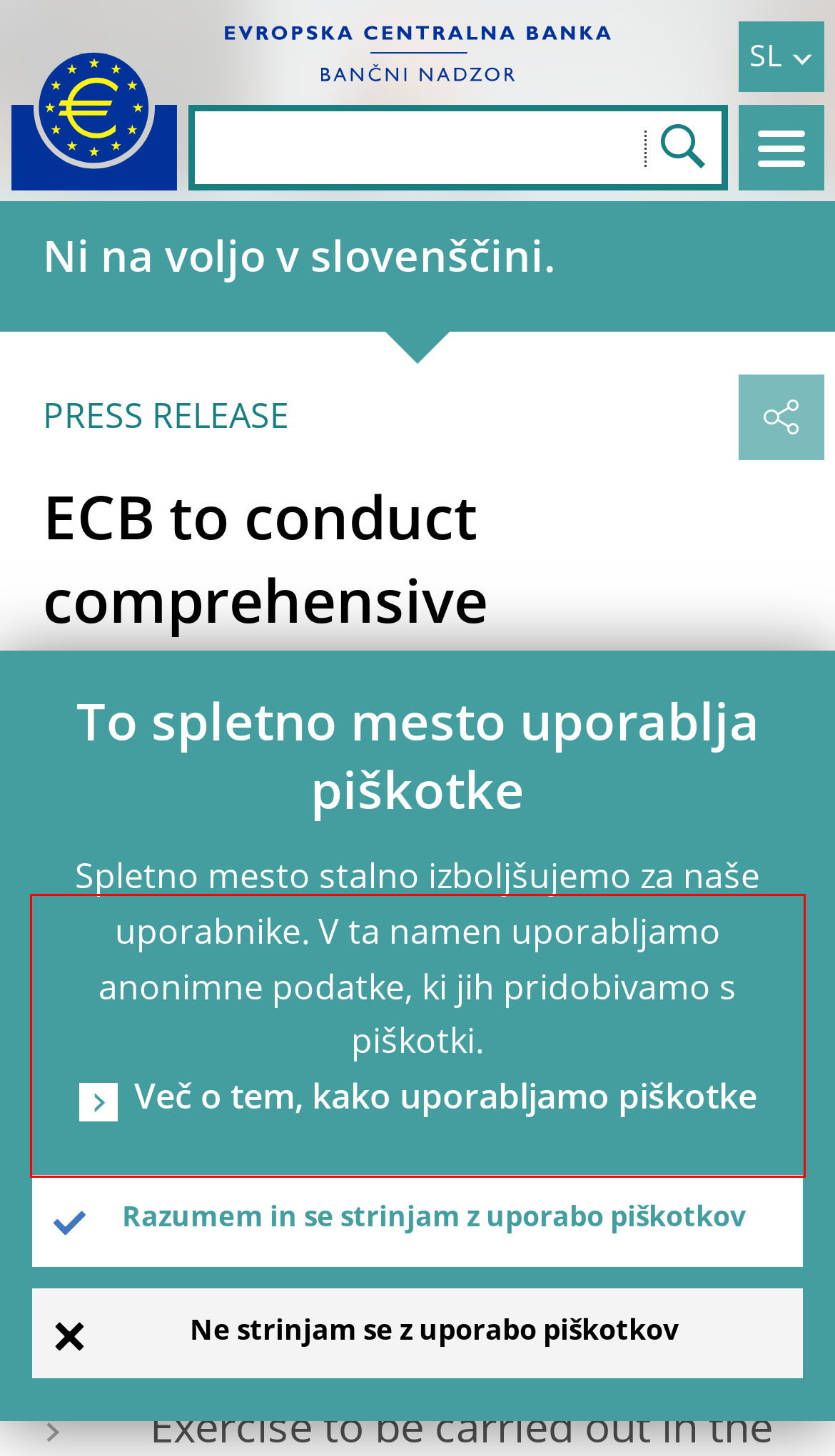Given a screenshot of a webpage, locate the red bounding box and extract the text it encloses.

Spletno mesto stalno izboljšujemo za naše uporabnike. V ta namen uporabljamo anonimne podatke, ki jih pridobivamo s piškotki. Več o tem, kako uporabljamo piškotke